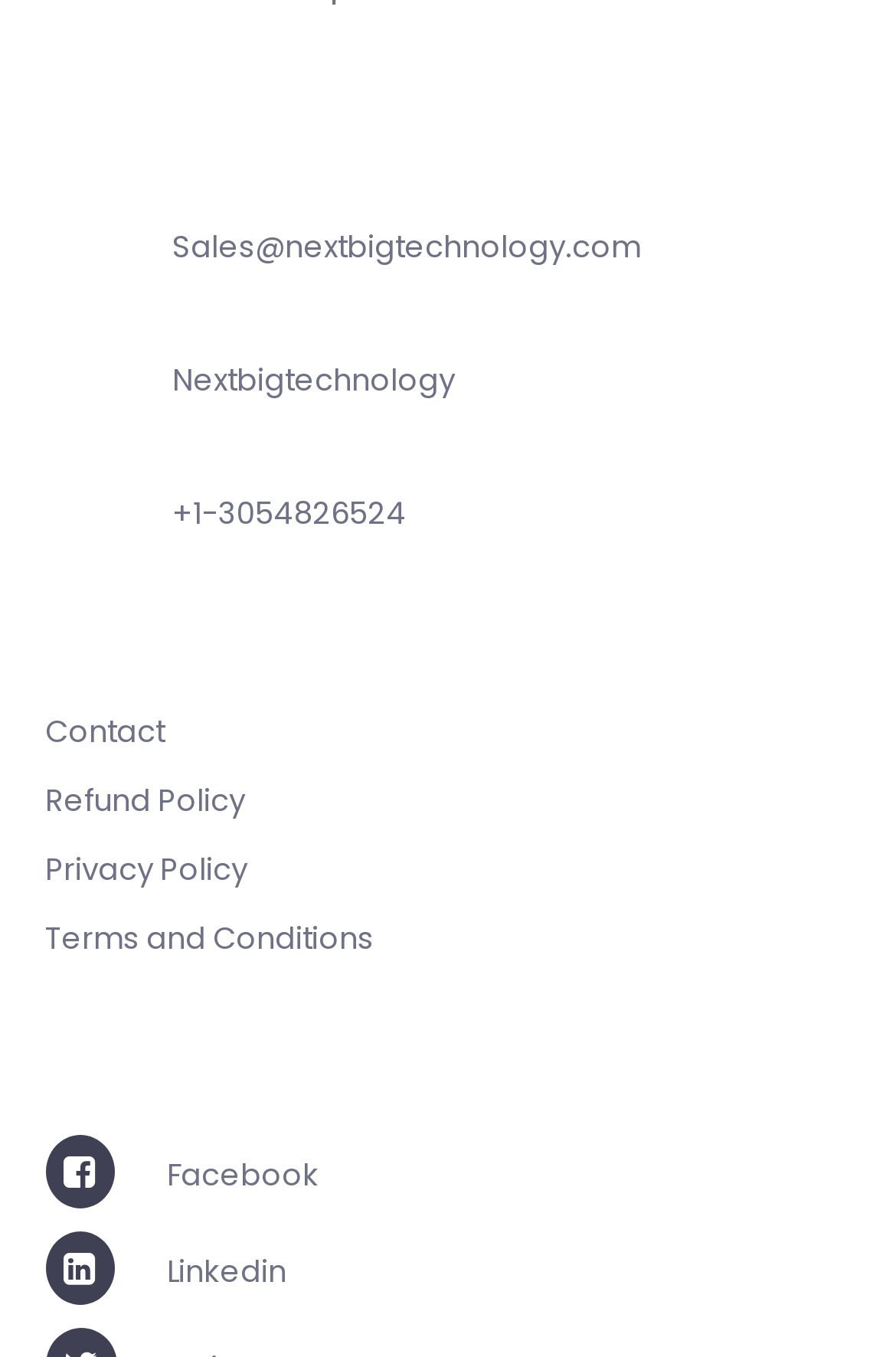Locate the bounding box coordinates of the area that needs to be clicked to fulfill the following instruction: "View company contact information". The coordinates should be in the format of four float numbers between 0 and 1, namely [left, top, right, bottom].

[0.05, 0.523, 0.183, 0.555]